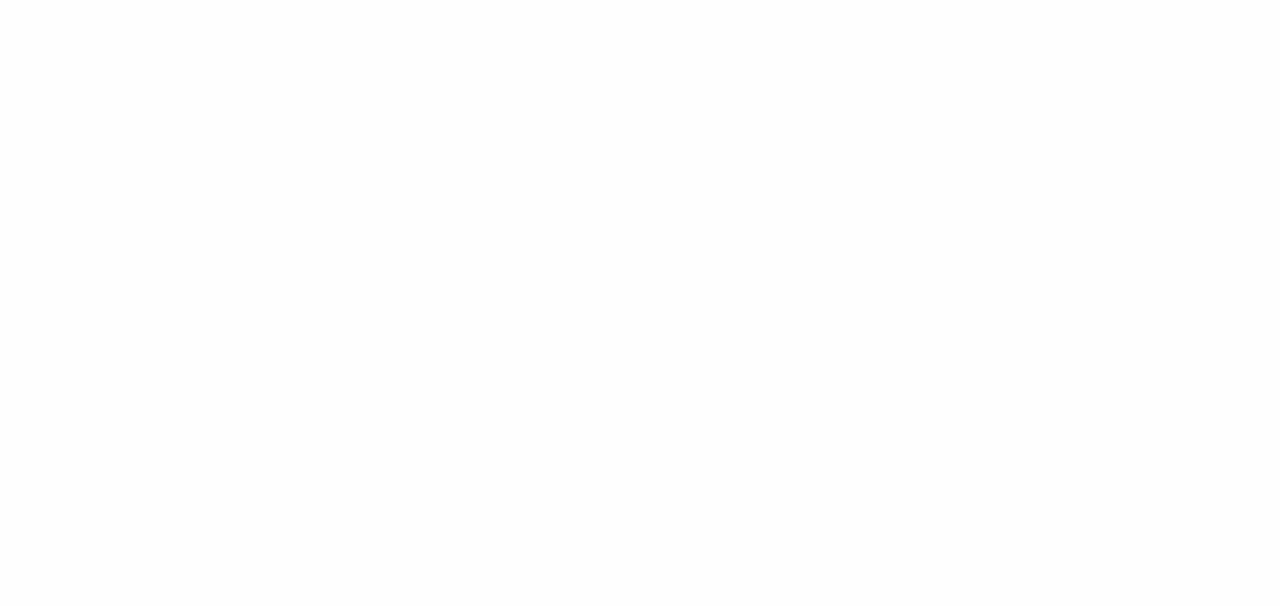Reply to the question with a single word or phrase:
What is the source of the photo?

Google